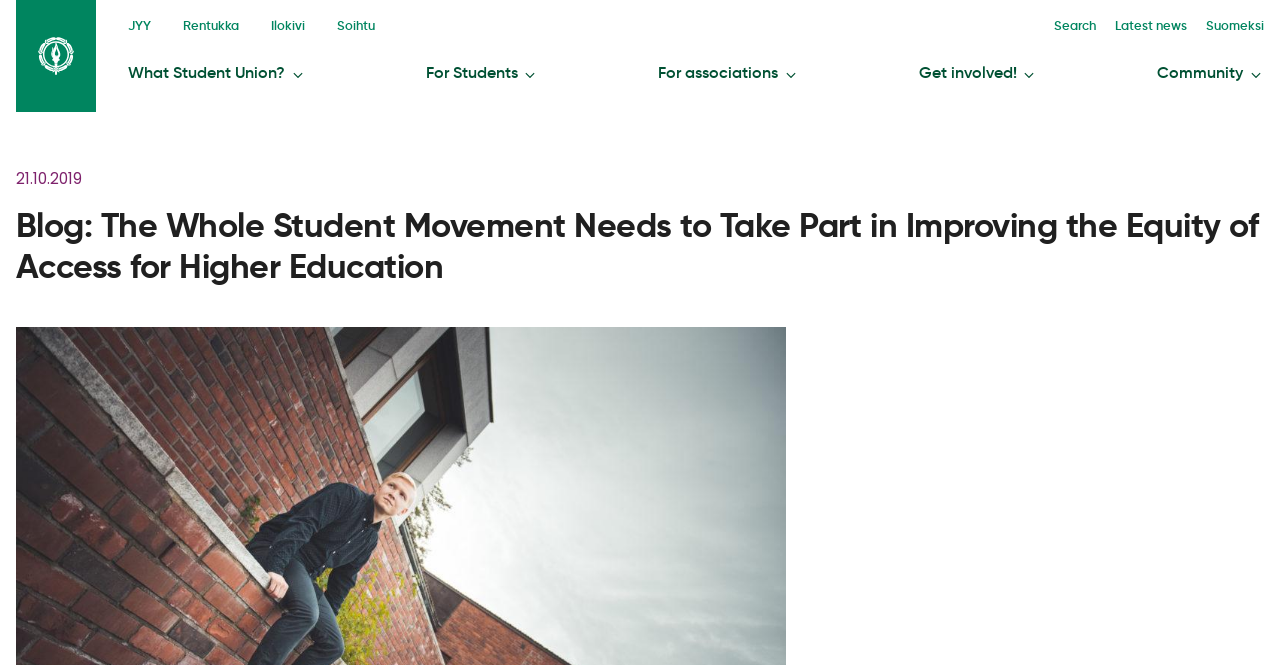What is the language of the 'Latest news' link?
Please ensure your answer is as detailed and informative as possible.

The 'Latest news' link is located in the top navigation section, and its text is in English. Therefore, we can infer that the language of the link is English.